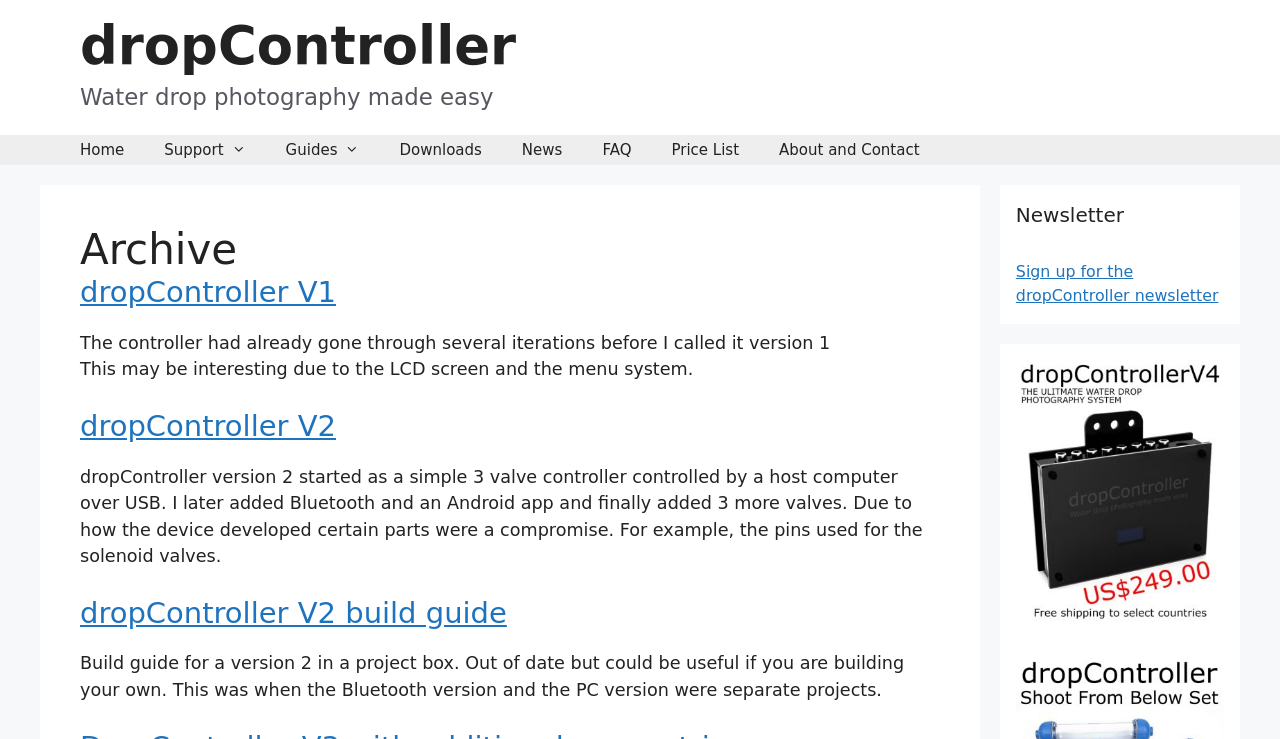Give a one-word or short phrase answer to this question: 
What is the name of the website?

dropController